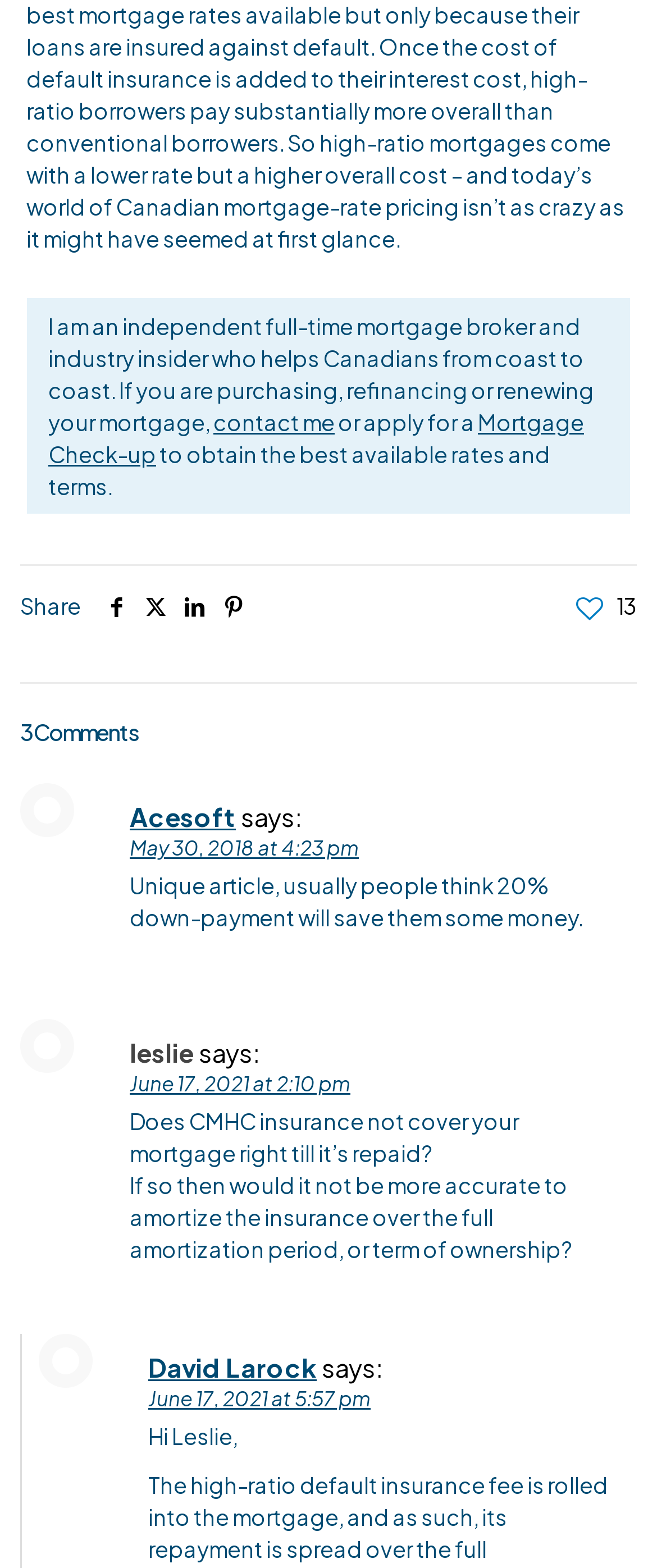What is the profession of the person described?
Based on the image, answer the question with as much detail as possible.

The profession of the person described can be determined by reading the first sentence of the webpage, which states 'I am an independent full-time mortgage broker and industry insider who helps Canadians from coast to coast.'